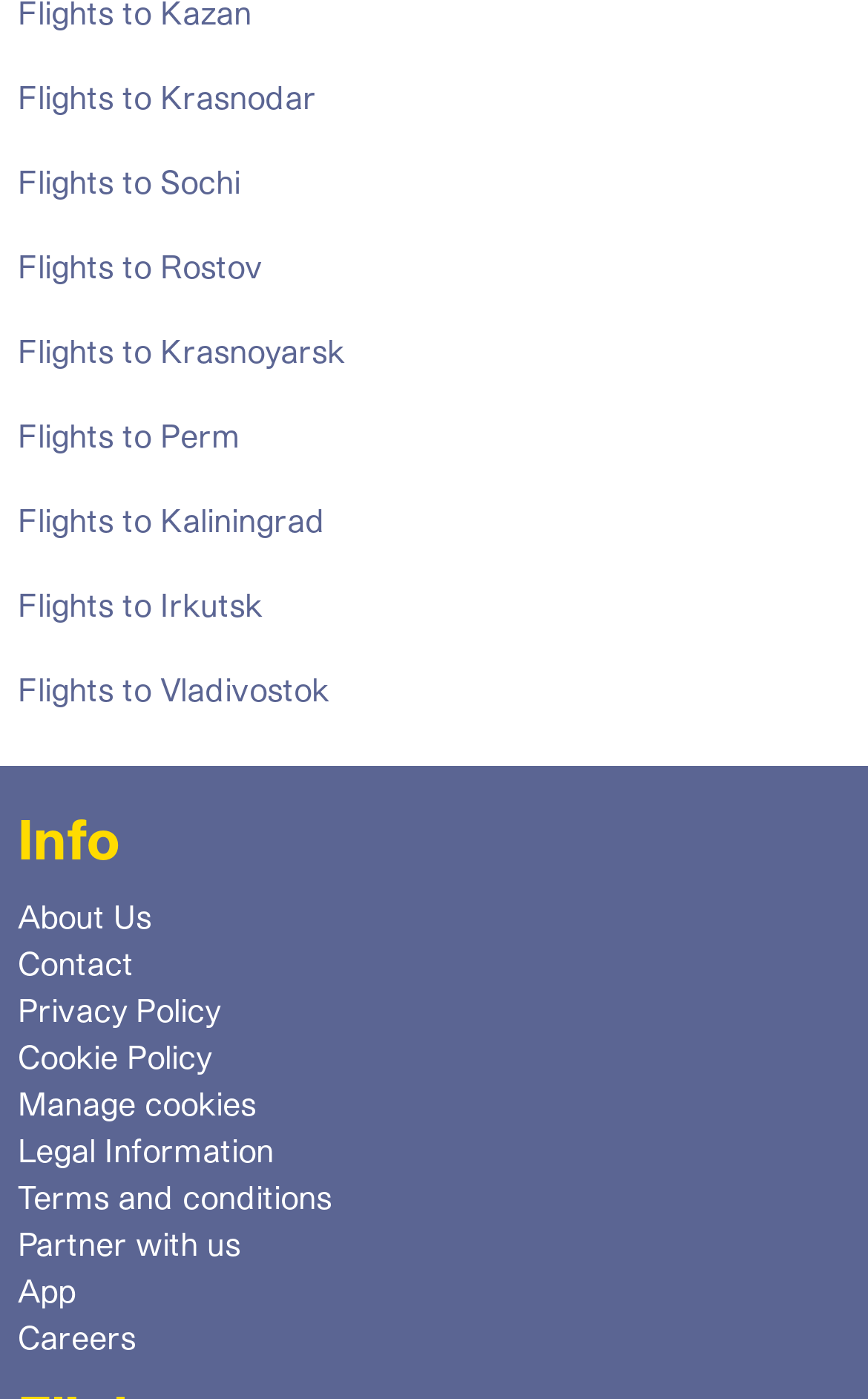Could you please study the image and provide a detailed answer to the question:
What are the types of policies listed?

In the lower part of the webpage, there are links to various policies, including Privacy Policy, Cookie Policy, and others. These links are arranged vertically, indicating that they are separate policies related to the website.